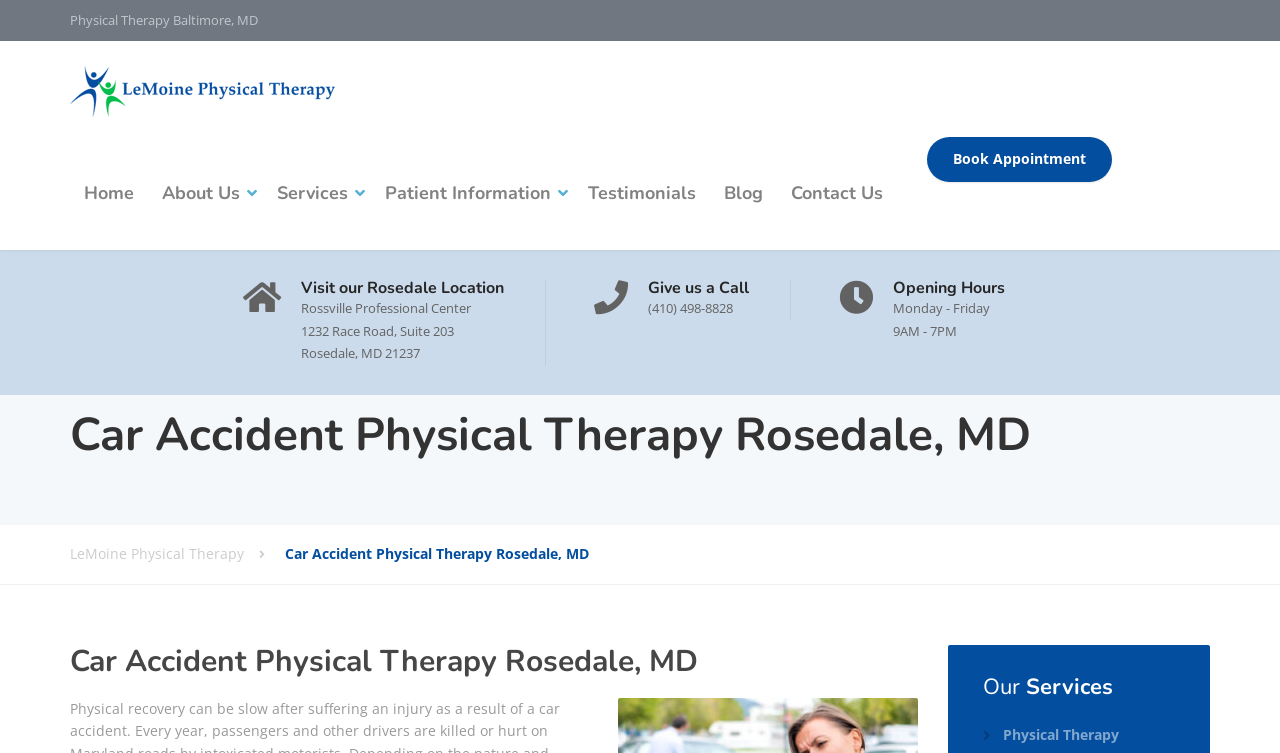What is the address of the Rosedale location?
Look at the image and answer the question with a single word or phrase.

1232 Race Road, Suite 203